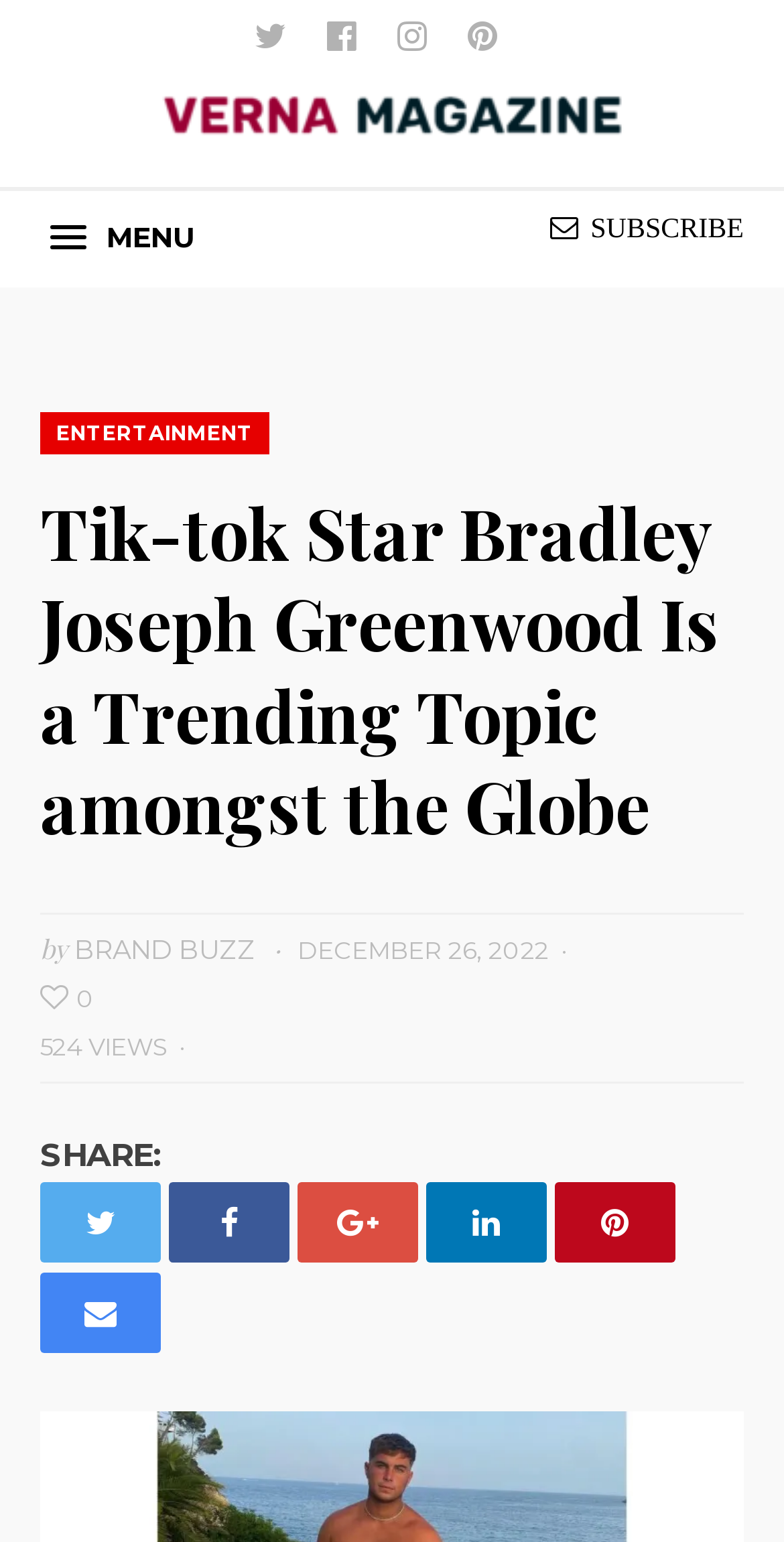Highlight the bounding box coordinates of the element that should be clicked to carry out the following instruction: "Open Verna Magazine". The coordinates must be given as four float numbers ranging from 0 to 1, i.e., [left, top, right, bottom].

[0.2, 0.074, 0.8, 0.096]